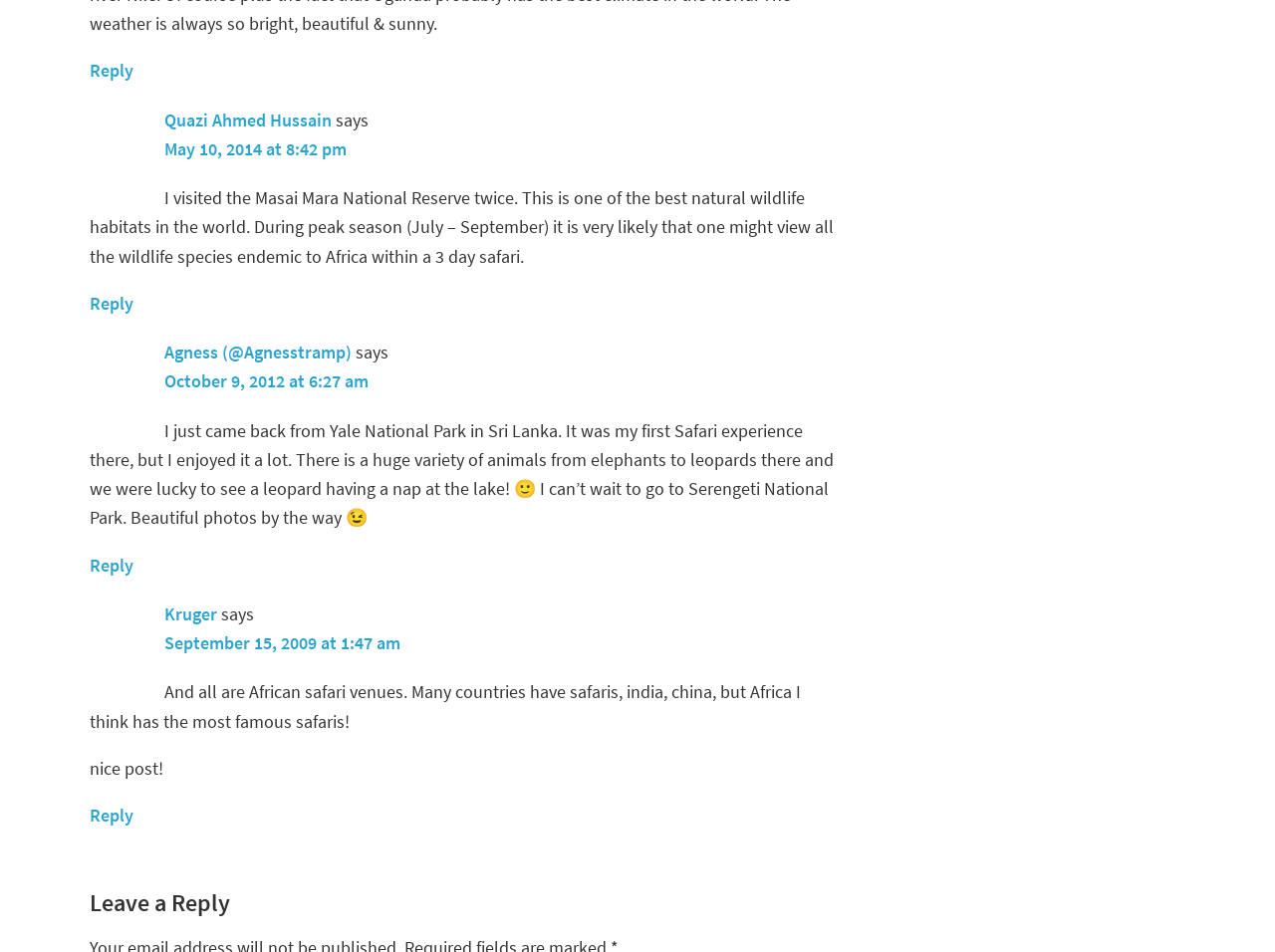Identify the bounding box coordinates for the UI element described as follows: "parent_node: SEARCH aria-label="Search" name="q" placeholder="Search"". Ensure the coordinates are four float numbers between 0 and 1, formatted as [left, top, right, bottom].

None